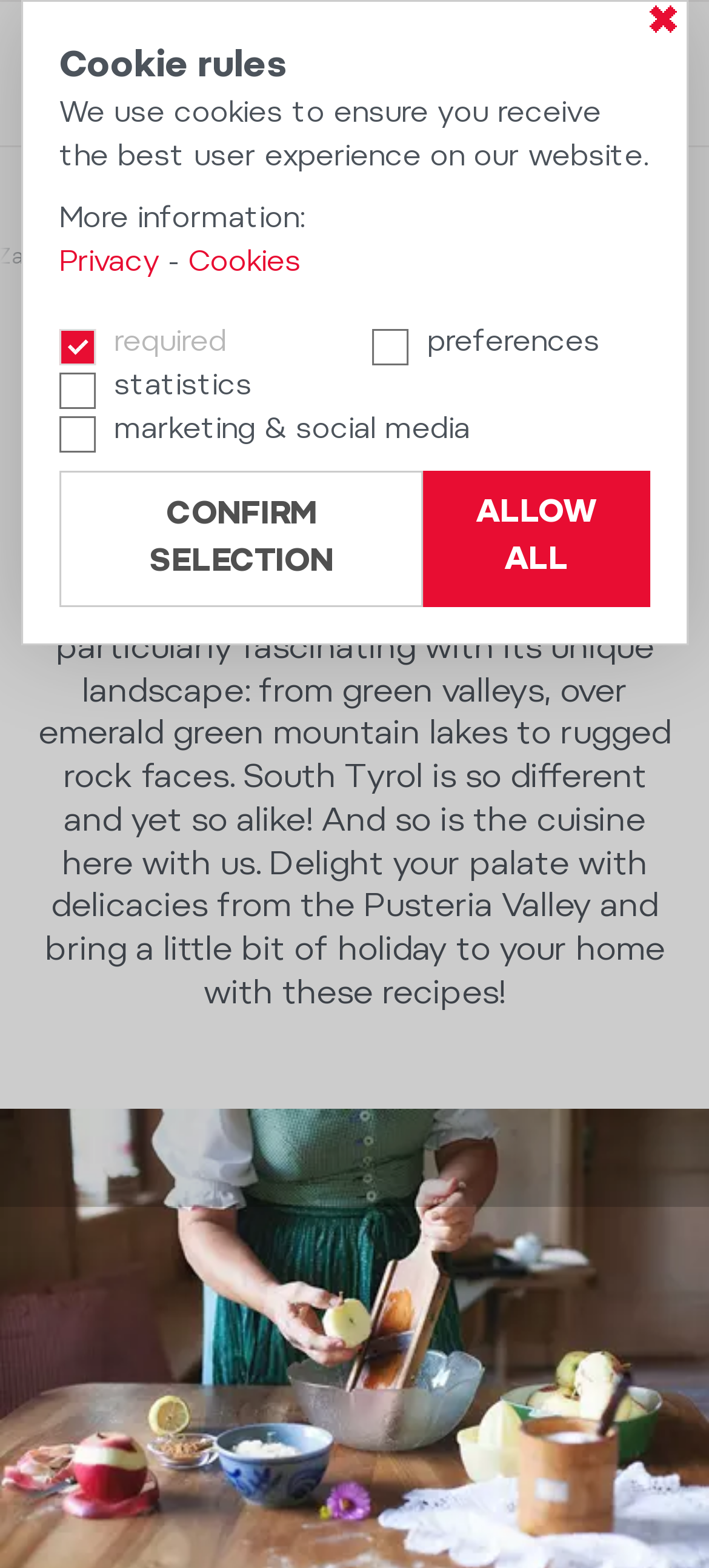Locate the bounding box coordinates of the segment that needs to be clicked to meet this instruction: "Click the CONFIRM SELECTION button".

[0.084, 0.3, 0.597, 0.387]